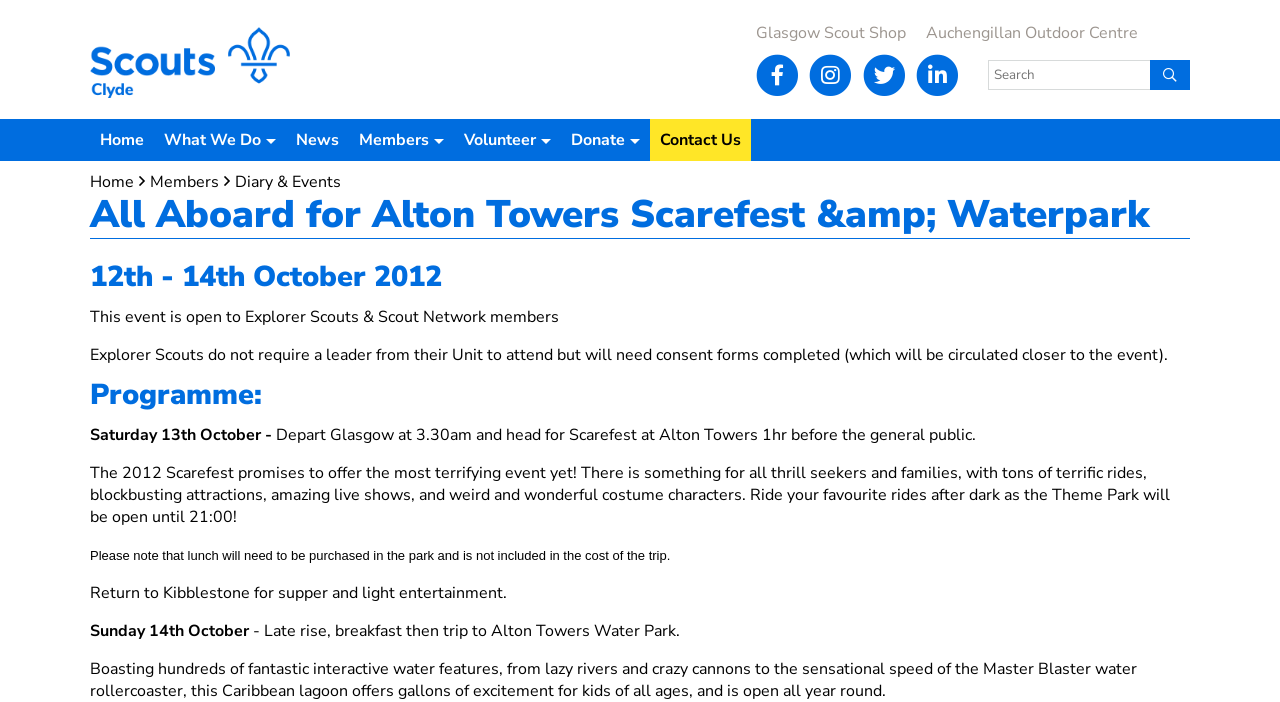Locate the bounding box coordinates of the area to click to fulfill this instruction: "View the Diary & Events". The bounding box should be presented as four float numbers between 0 and 1, in the order [left, top, right, bottom].

[0.184, 0.244, 0.266, 0.275]